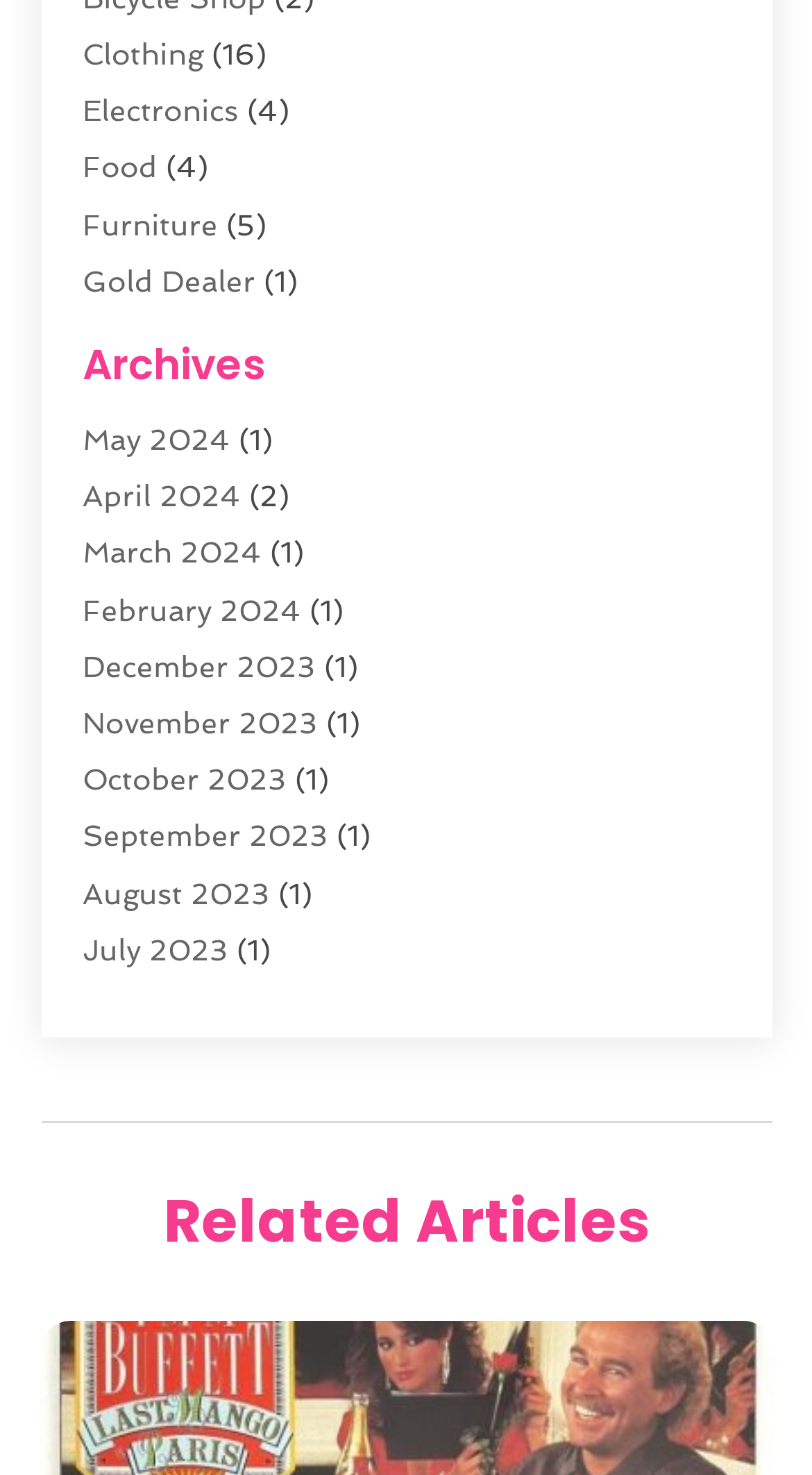Provide a short, one-word or phrase answer to the question below:
How many articles are in the 'Related Articles' section?

Not specified